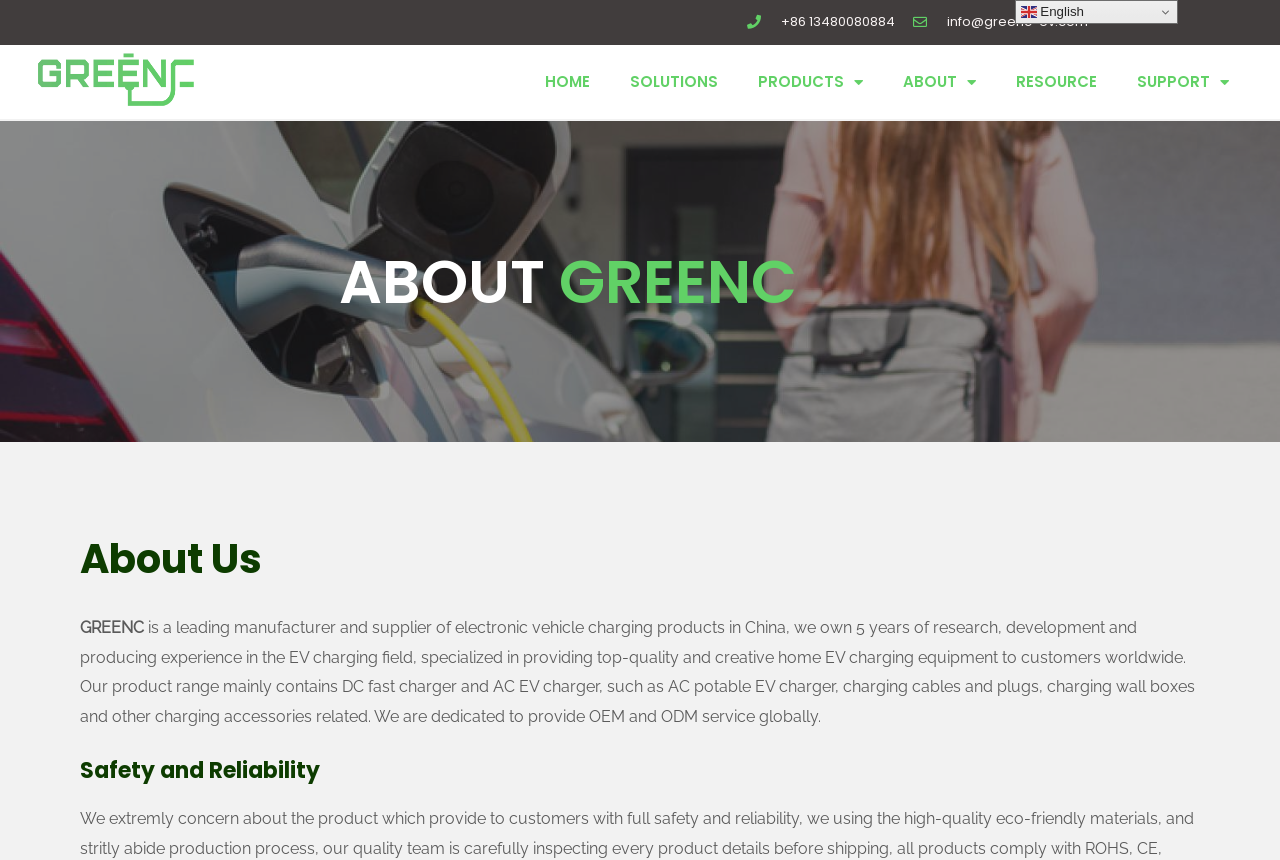What is the language of the webpage?
Look at the webpage screenshot and answer the question with a detailed explanation.

I found this information by looking at the top right corner of the webpage, where there is a link element that says 'en English', indicating that the language of the webpage is English.